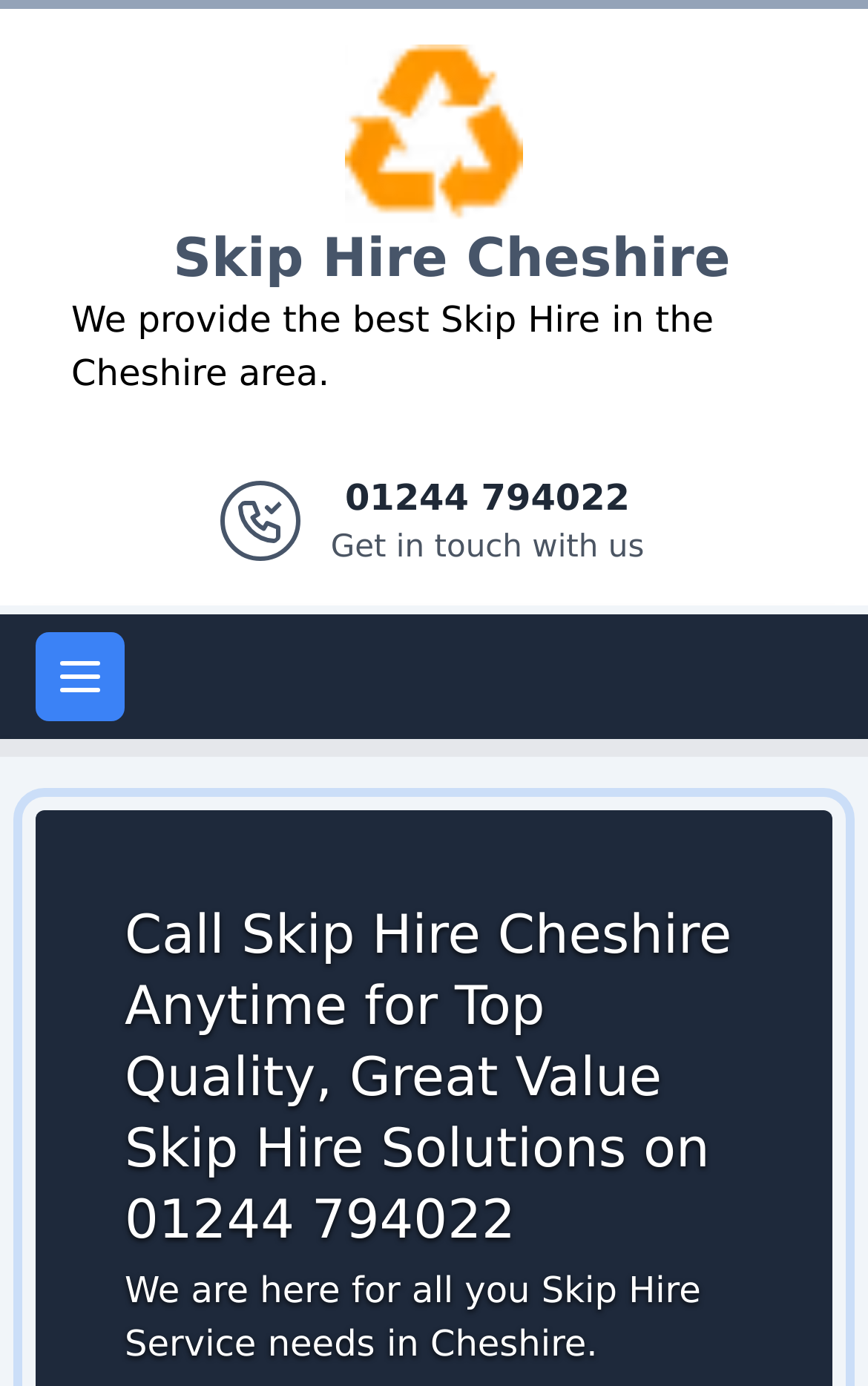Using the webpage screenshot, find the UI element described by Open main menu. Provide the bounding box coordinates in the format (top-left x, top-left y, bottom-right x, bottom-right y), ensuring all values are floating point numbers between 0 and 1.

[0.041, 0.456, 0.144, 0.52]